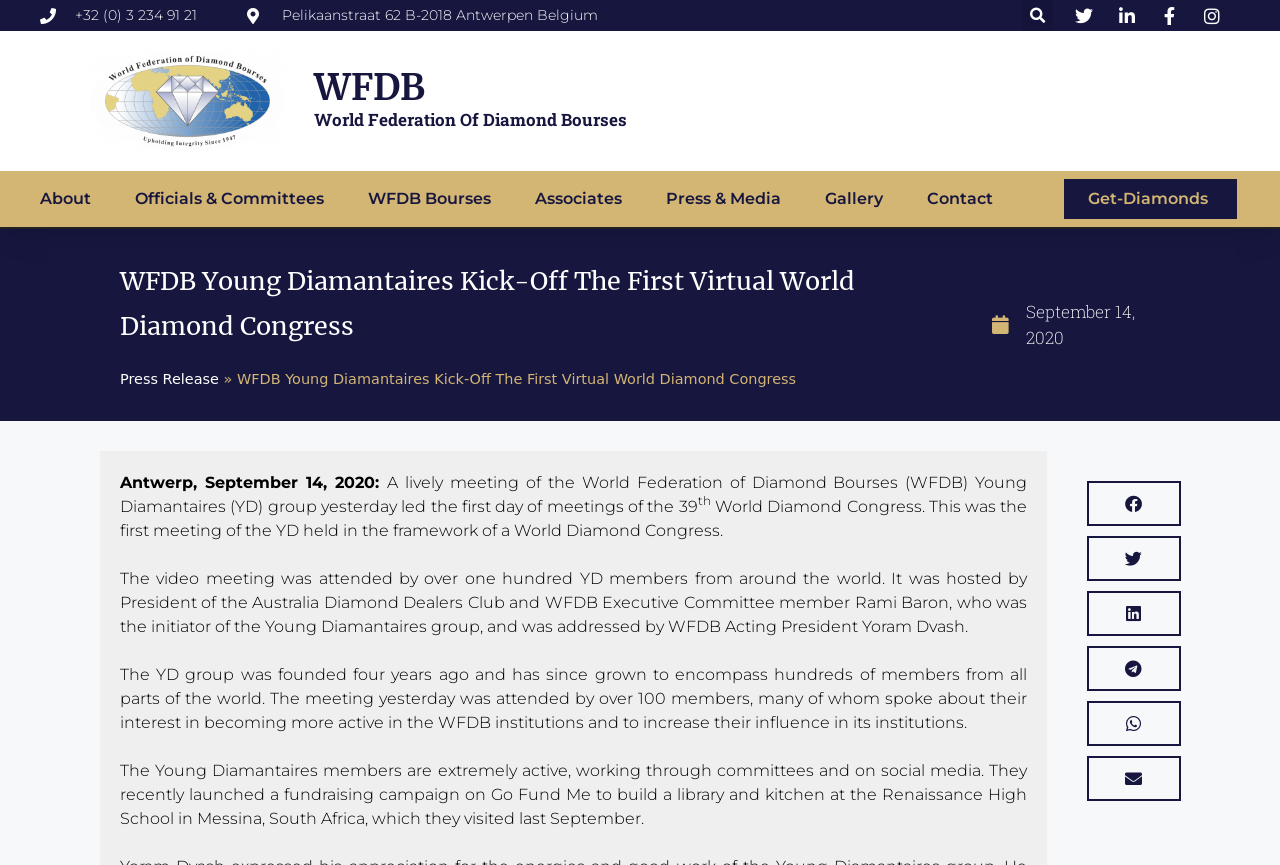Provide a one-word or one-phrase answer to the question:
How many links are there in the top navigation menu?

7